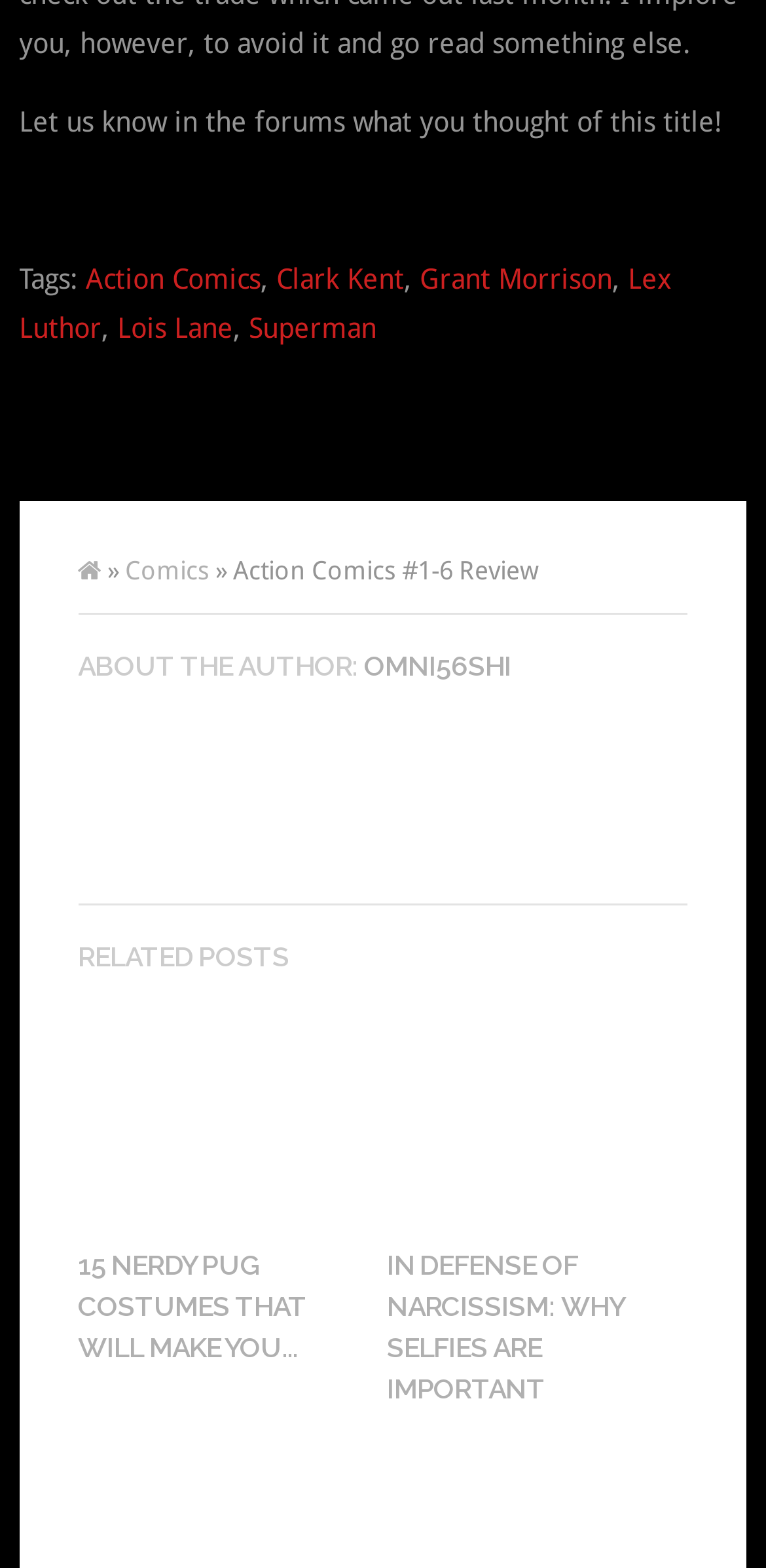What is the title of the reviewed comic?
Using the image, respond with a single word or phrase.

Action Comics #1-6